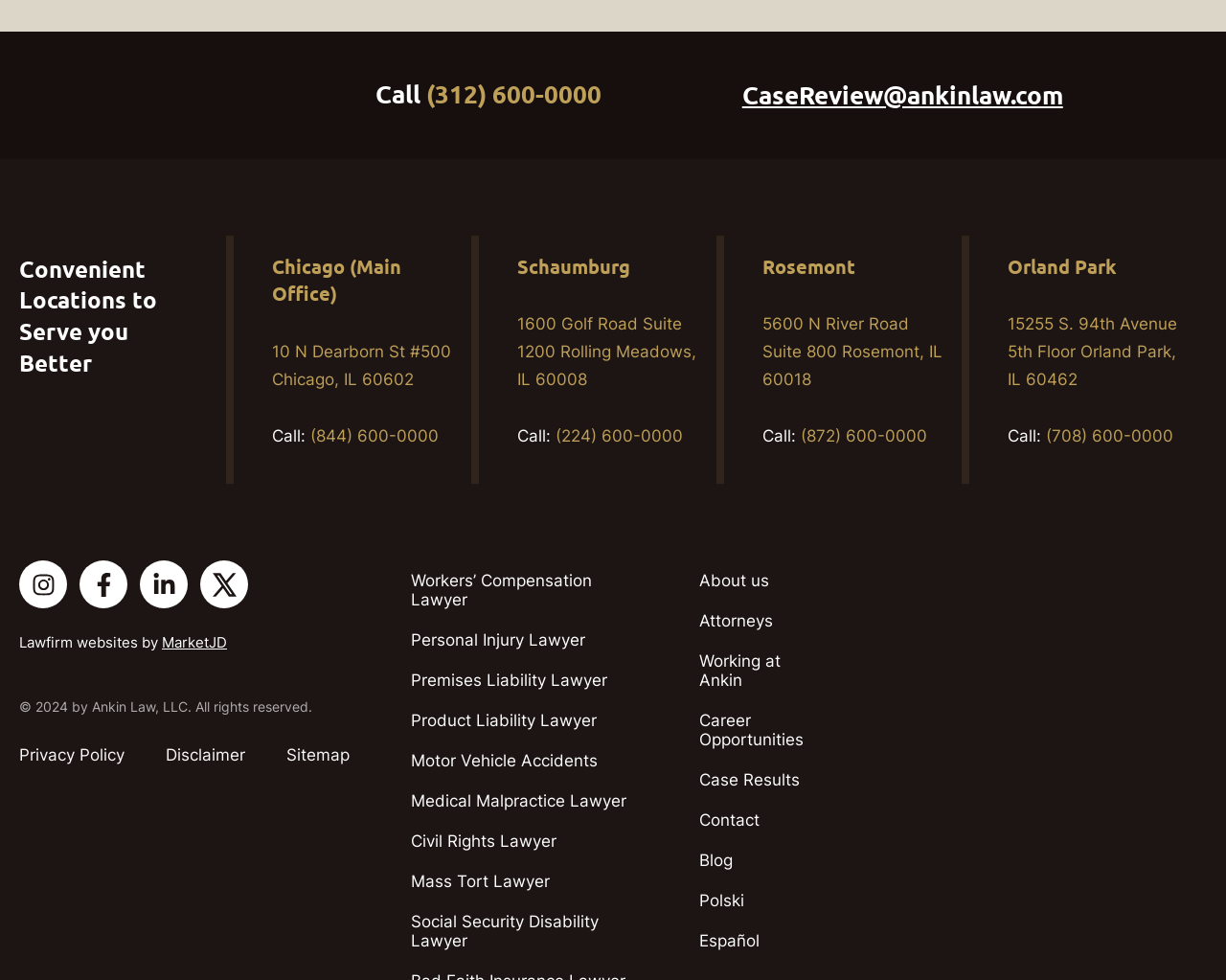Respond with a single word or phrase to the following question: What type of lawyers does the law firm have?

Multiple types